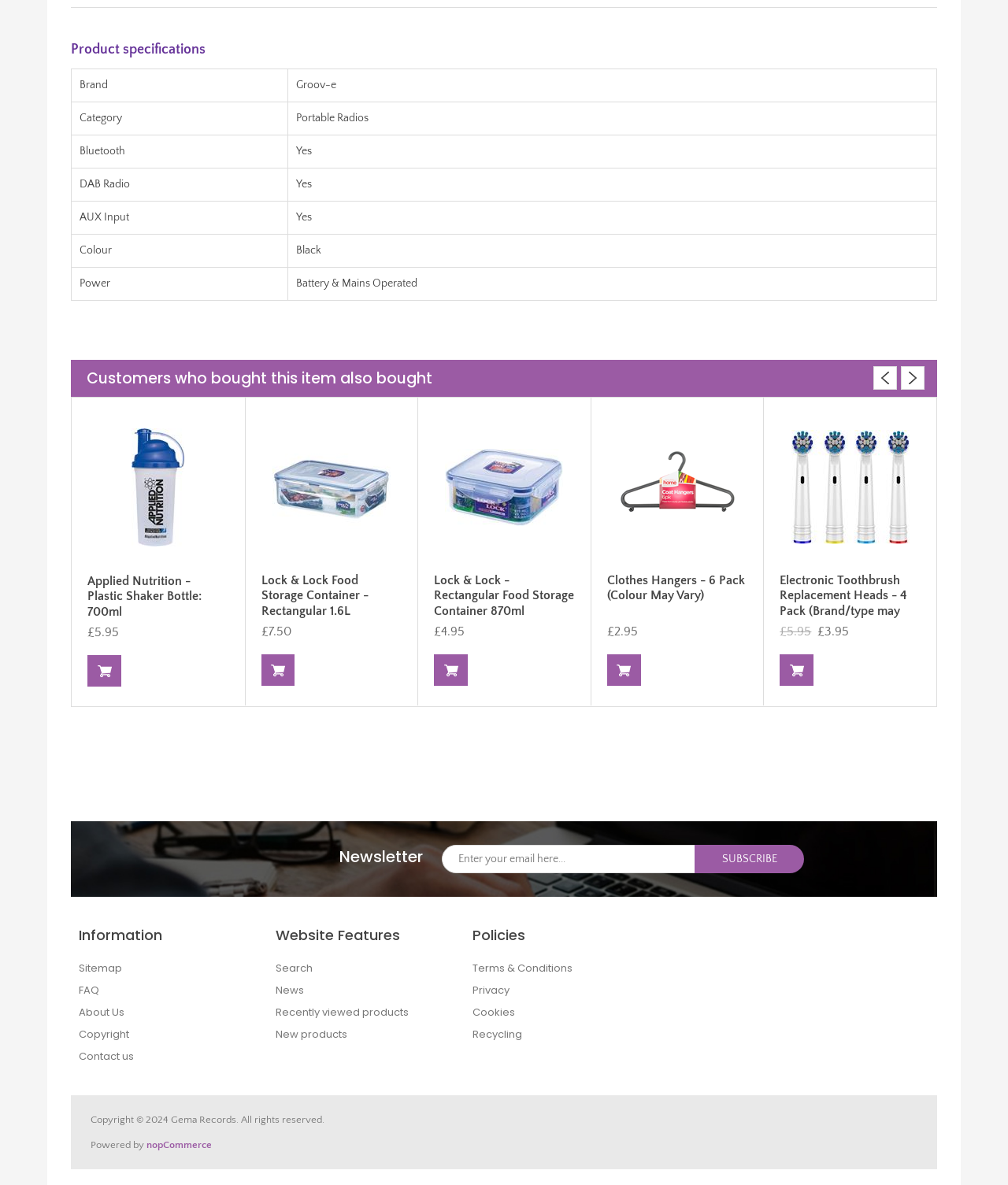Provide the bounding box coordinates of the HTML element this sentence describes: "New products". The bounding box coordinates consist of four float numbers between 0 and 1, i.e., [left, top, right, bottom].

[0.273, 0.867, 0.345, 0.879]